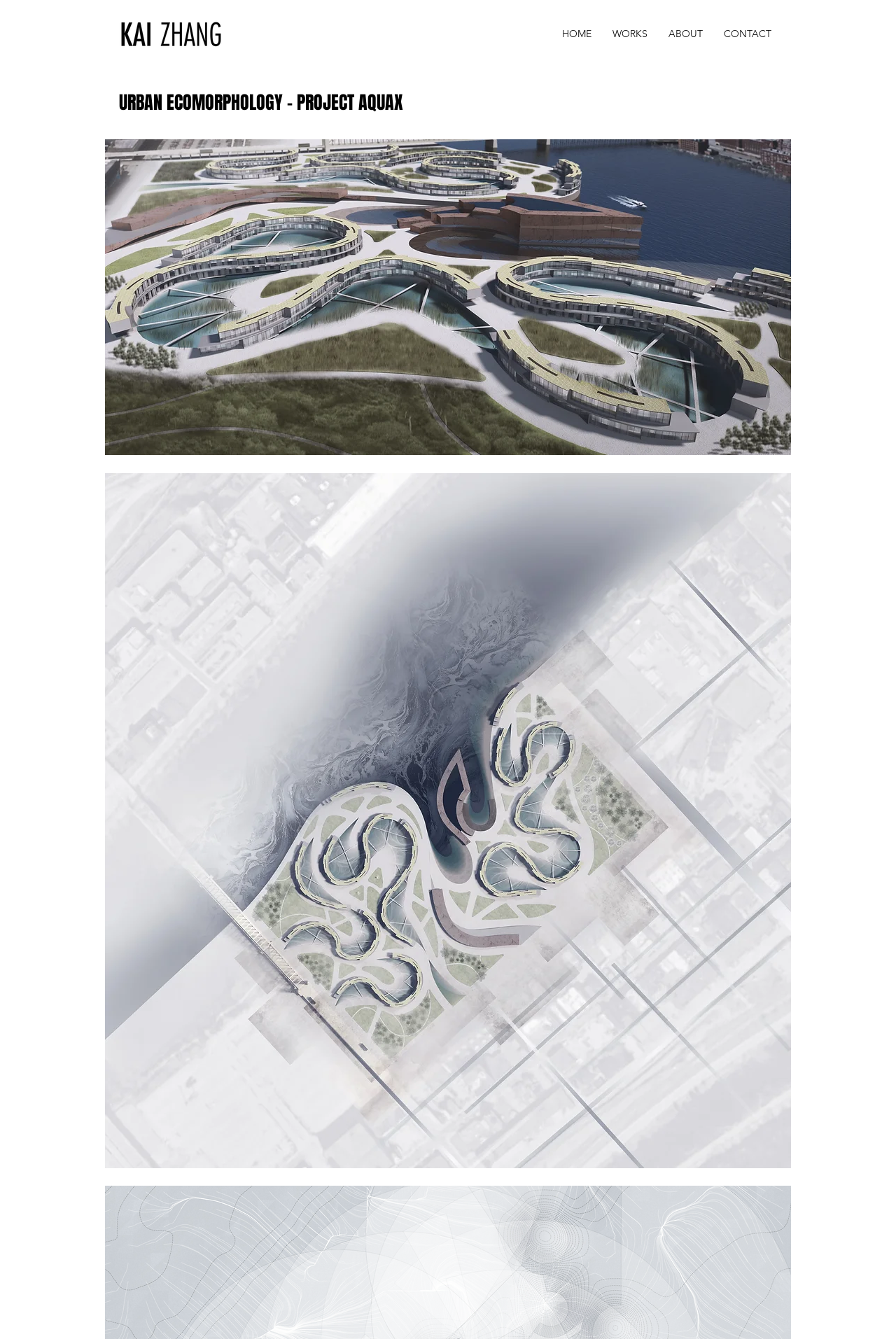Respond to the question below with a concise word or phrase:
What is the logo image filename?

kz_wordlogo.png